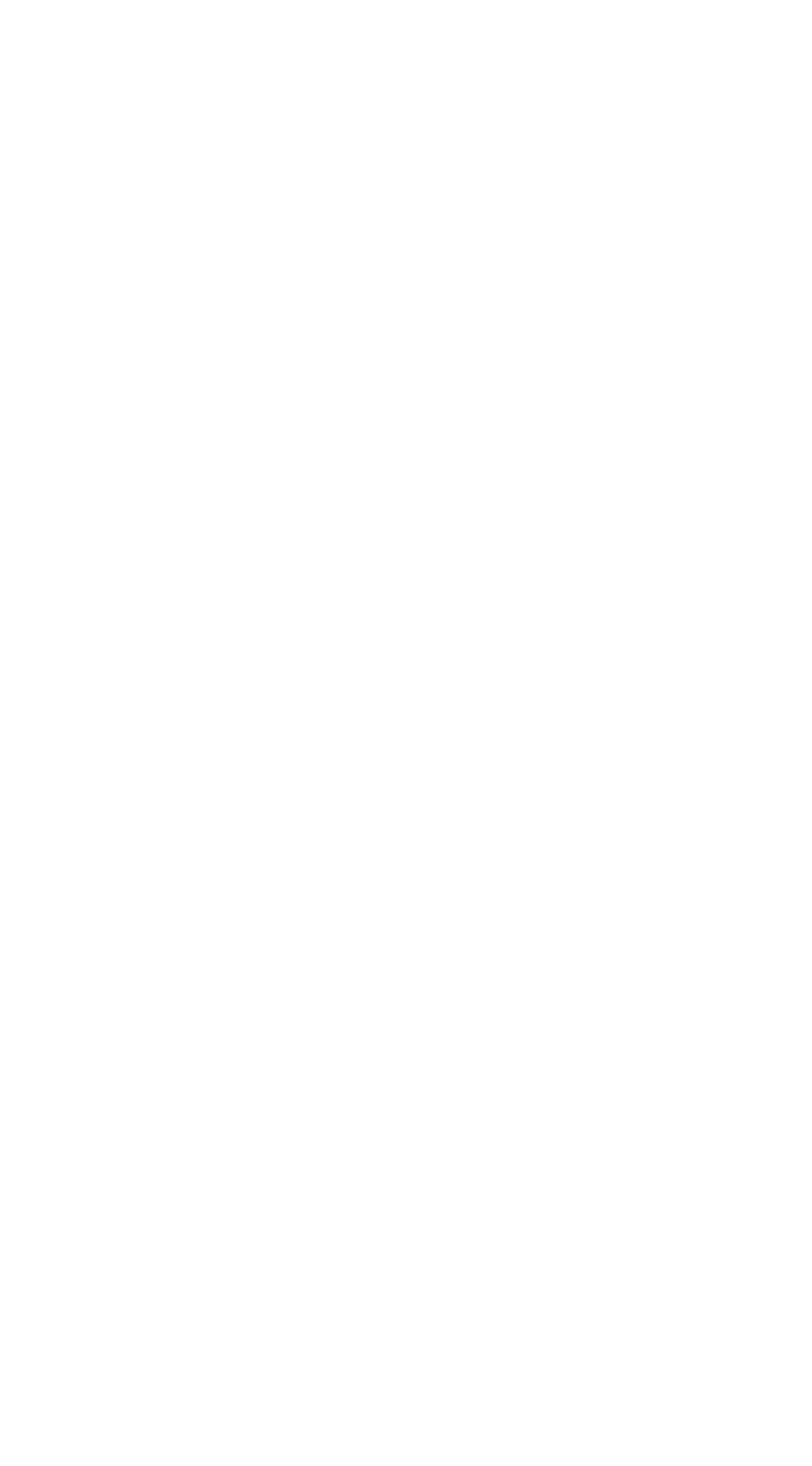Locate the UI element described as follows: "F.A.Q.". Return the bounding box coordinates as four float numbers between 0 and 1 in the order [left, top, right, bottom].

[0.105, 0.288, 0.2, 0.315]